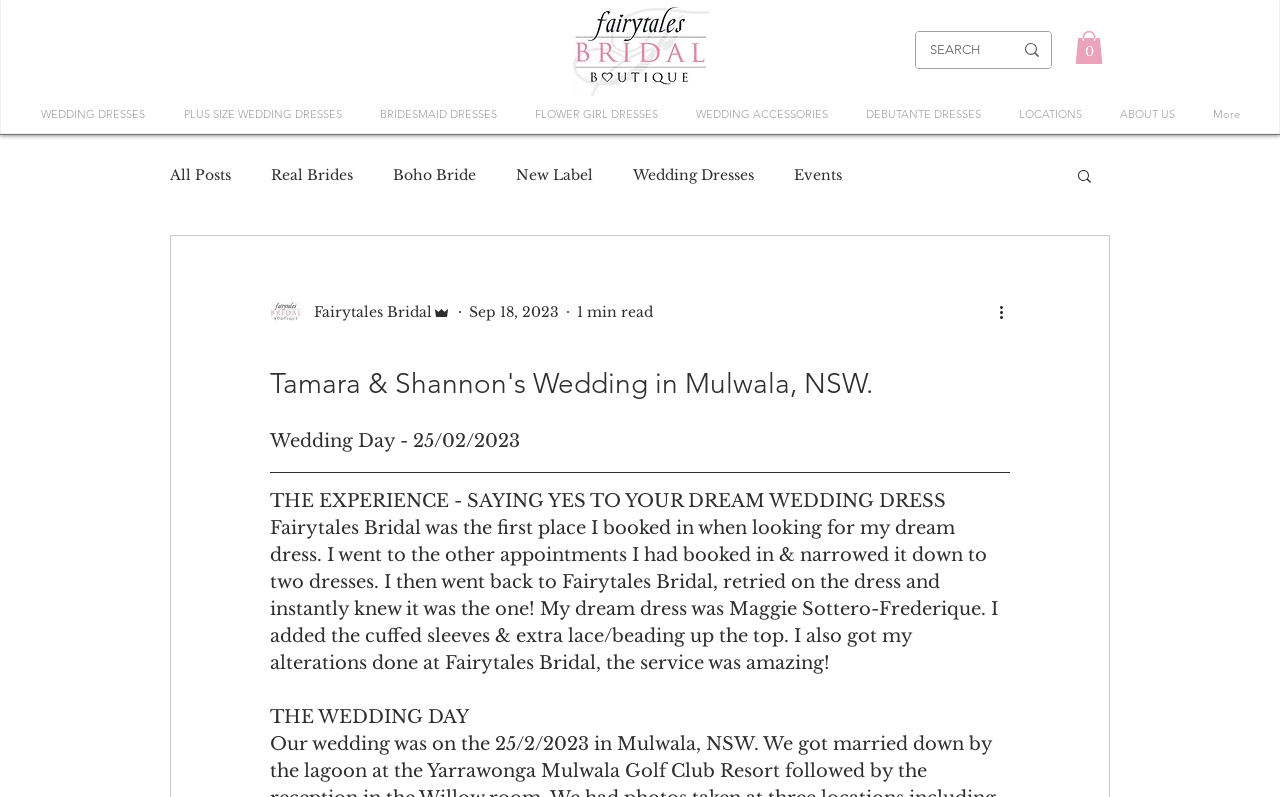Pinpoint the bounding box coordinates of the clickable area necessary to execute the following instruction: "View book details". The coordinates should be given as four float numbers between 0 and 1, namely [left, top, right, bottom].

None